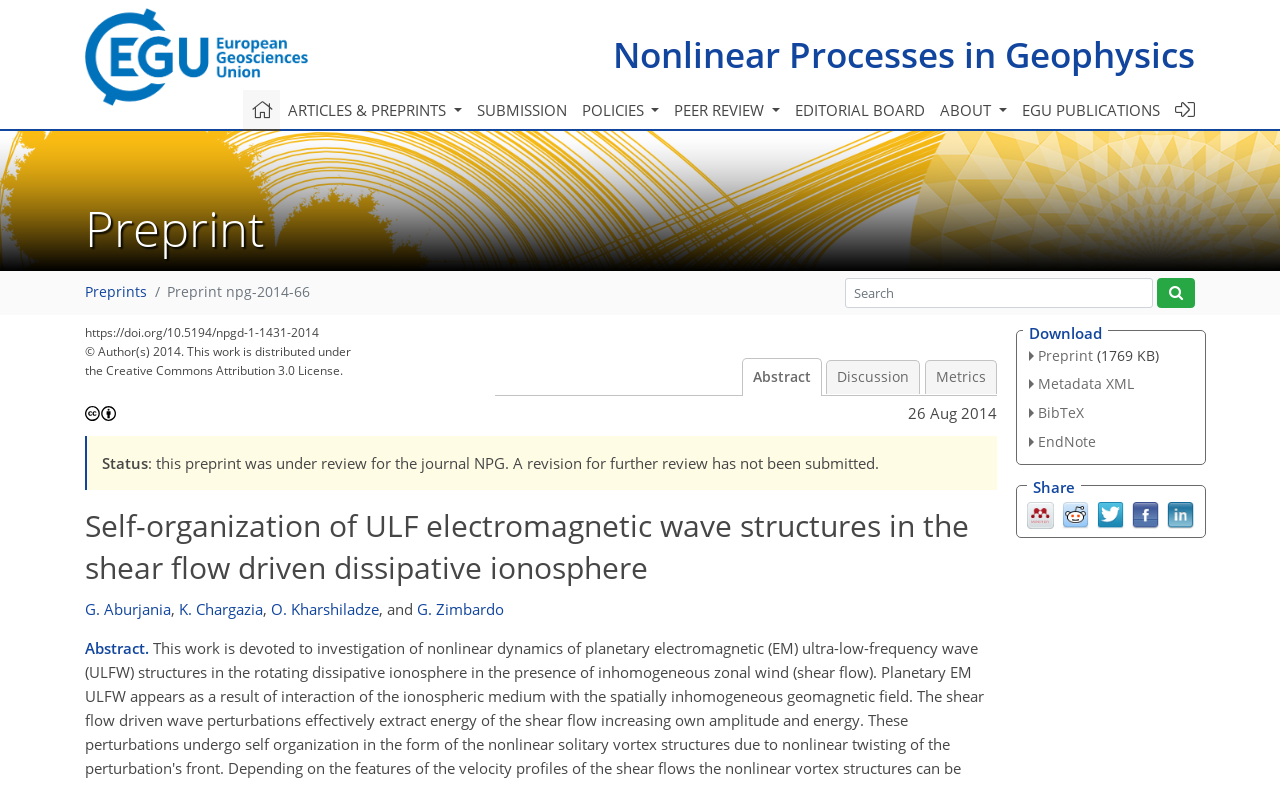Please give a succinct answer using a single word or phrase:
What is the size of the preprint file?

1769 KB